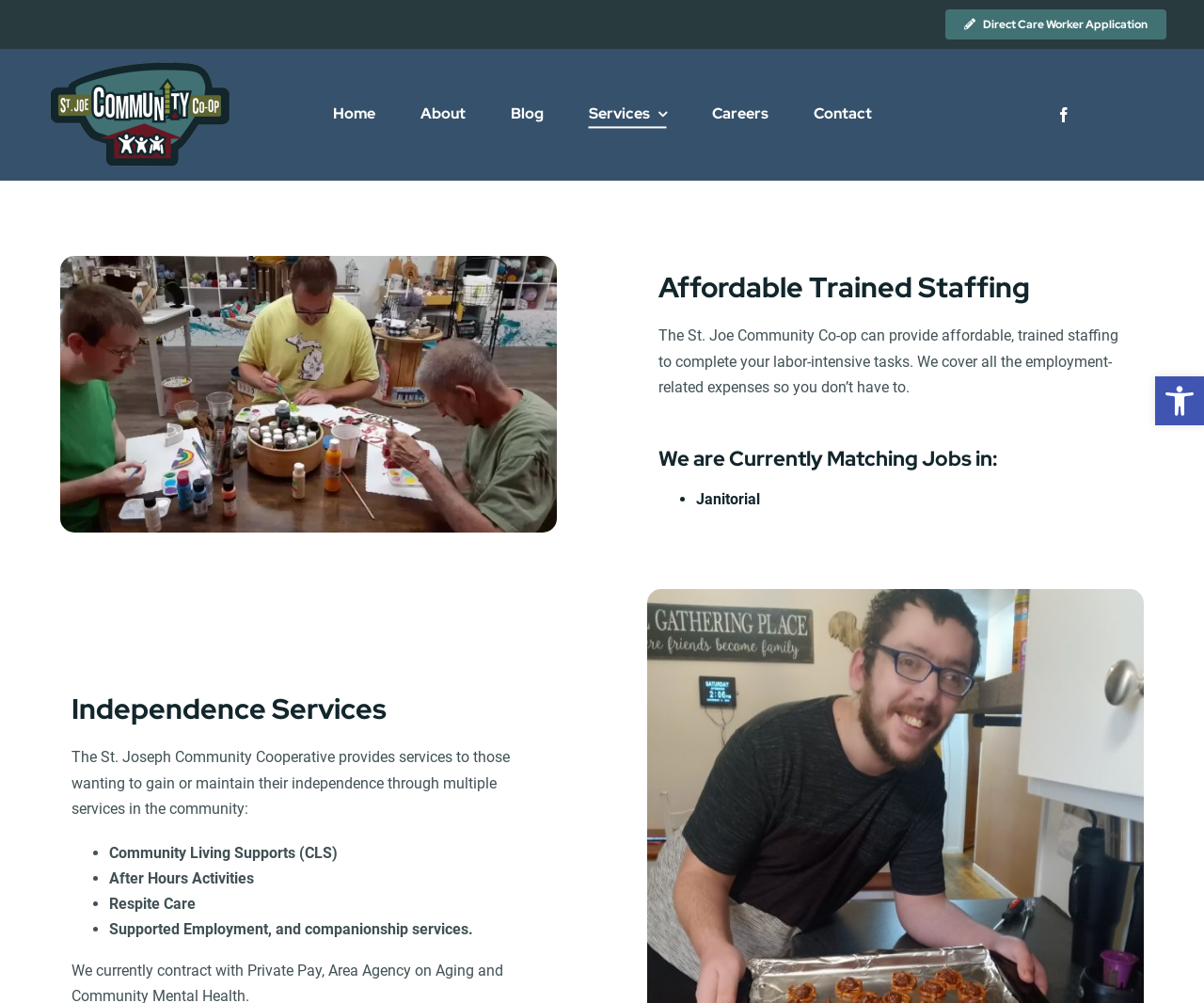Highlight the bounding box coordinates of the element you need to click to perform the following instruction: "Contact us."

[0.675, 0.101, 0.724, 0.128]